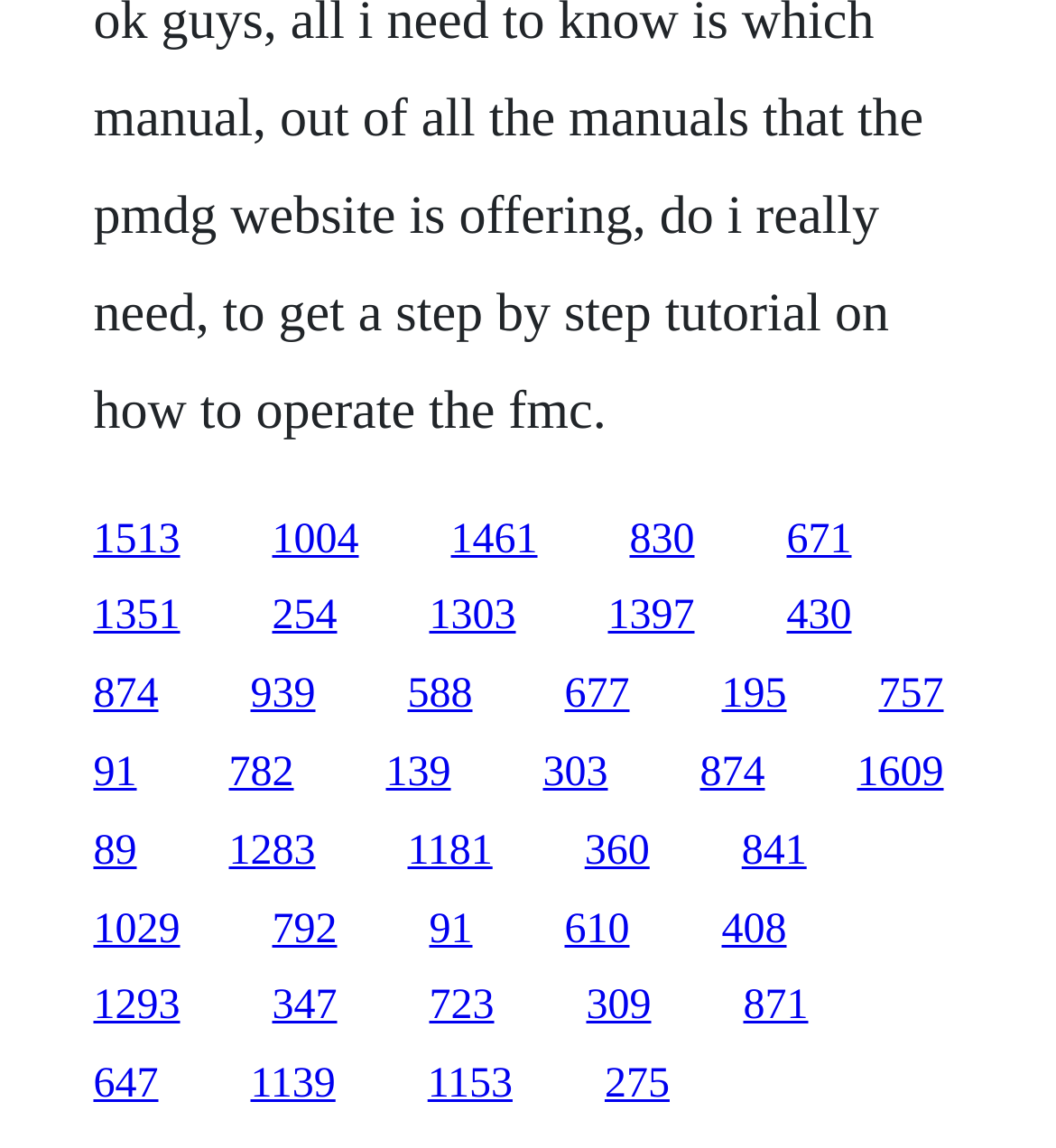Please find the bounding box for the UI component described as follows: "1004".

[0.258, 0.45, 0.34, 0.49]